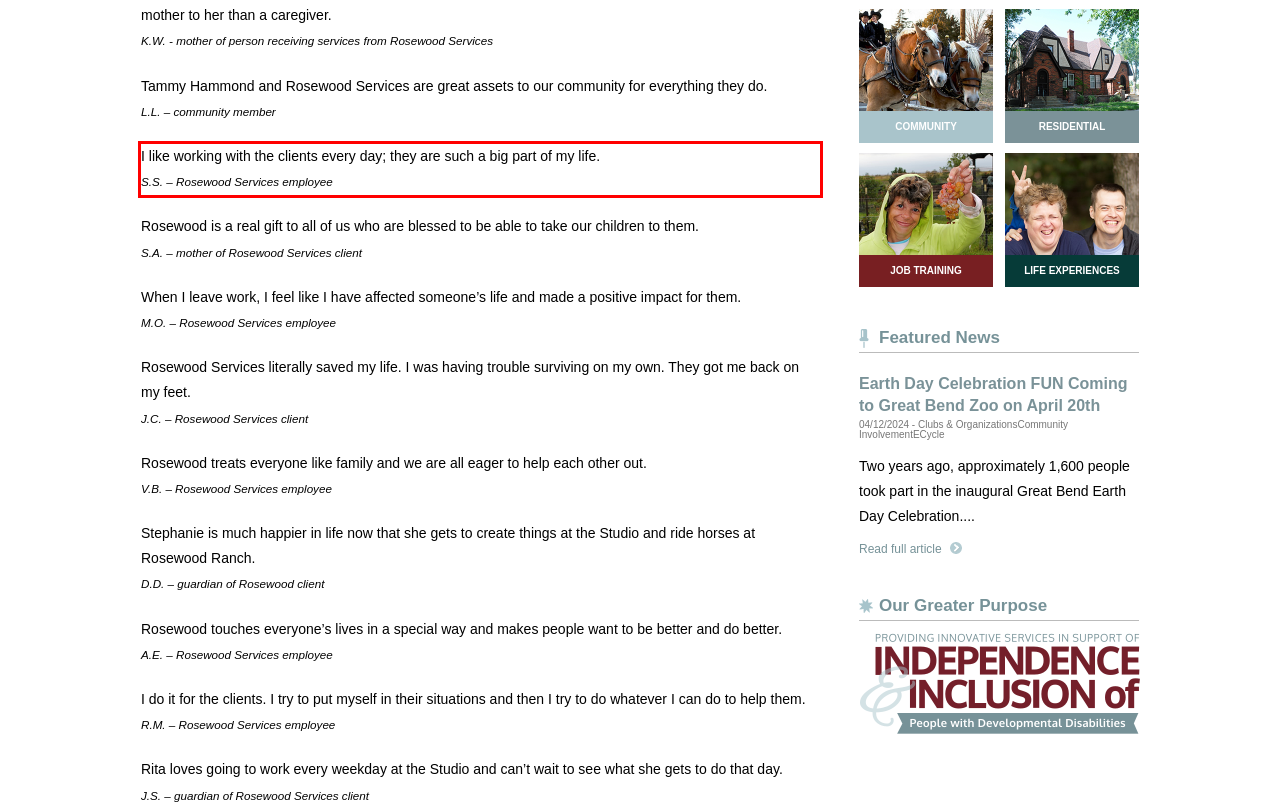You are provided with a screenshot of a webpage containing a red bounding box. Please extract the text enclosed by this red bounding box.

I like working with the clients every day; they are such a big part of my life. S.S. – Rosewood Services employee